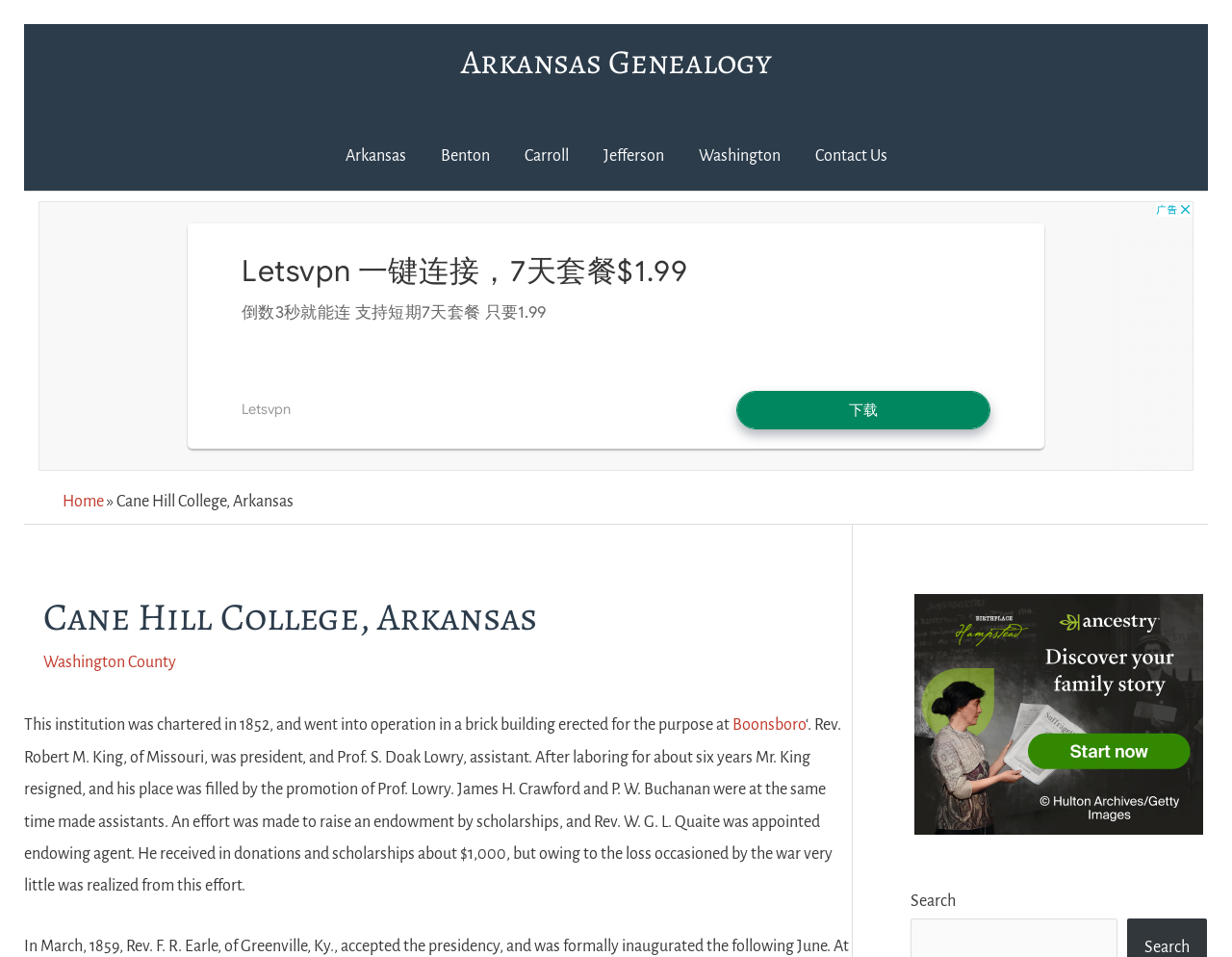Who was the president of the institution after Rev. Robert M. King?
Analyze the image and provide a thorough answer to the question.

I determined the answer by reading the paragraph of text that describes the institution's history. The sentence 'After laboring for about six years Mr. King resigned, and his place was filled by the promotion of Prof. Lowry.' provides the answer.